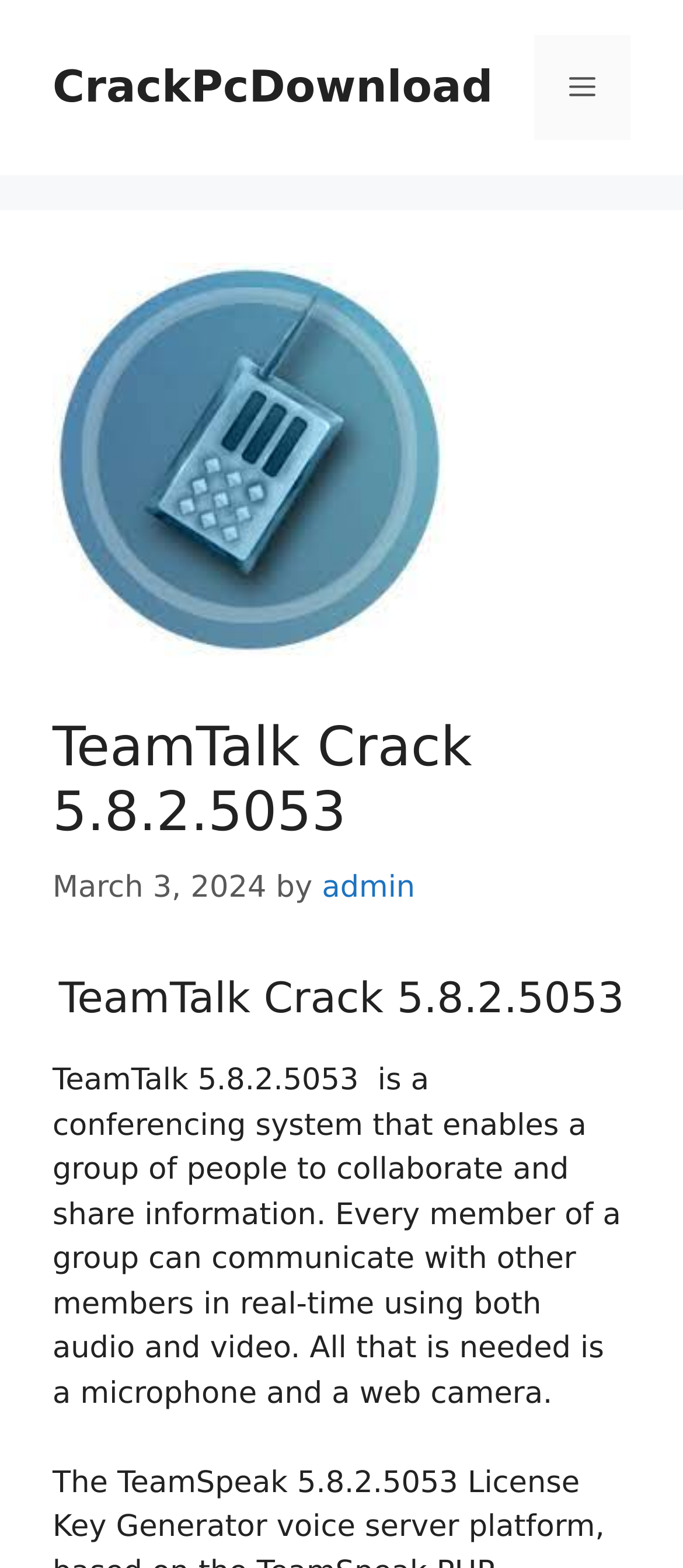What is the date mentioned on the webpage?
Respond with a short answer, either a single word or a phrase, based on the image.

March 3, 2024